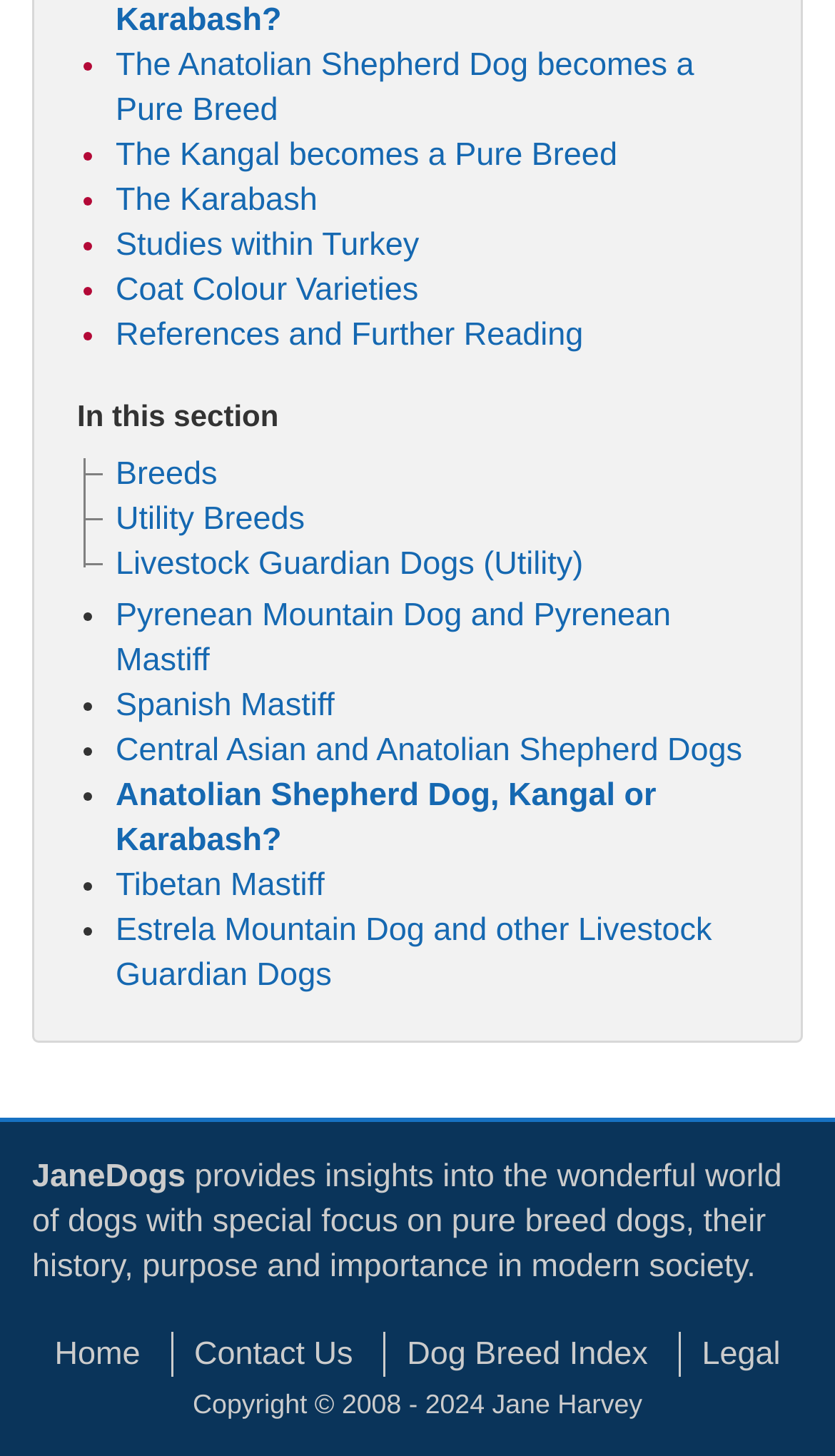Refer to the image and offer a detailed explanation in response to the question: What type of dogs are mentioned in the list?

The list on the webpage mentions various breeds of dogs, including Anatolian Shepherd Dog, Kangal, Karabash, Pyrenean Mountain Dog, Spanish Mastiff, and others, which are all classified as Livestock Guardian Dogs.